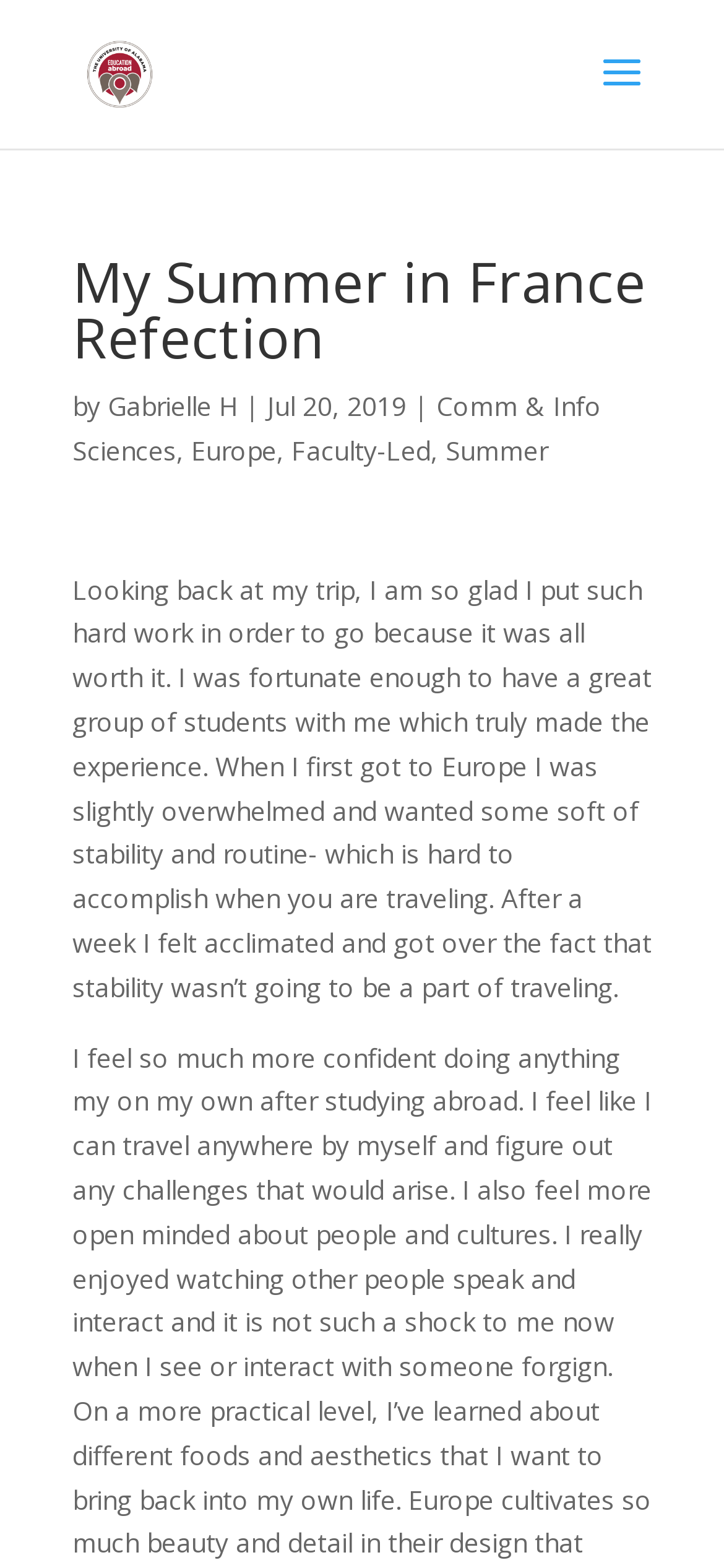Find the bounding box coordinates for the HTML element described in this sentence: "Gabrielle H". Provide the coordinates as four float numbers between 0 and 1, in the format [left, top, right, bottom].

[0.149, 0.248, 0.328, 0.27]